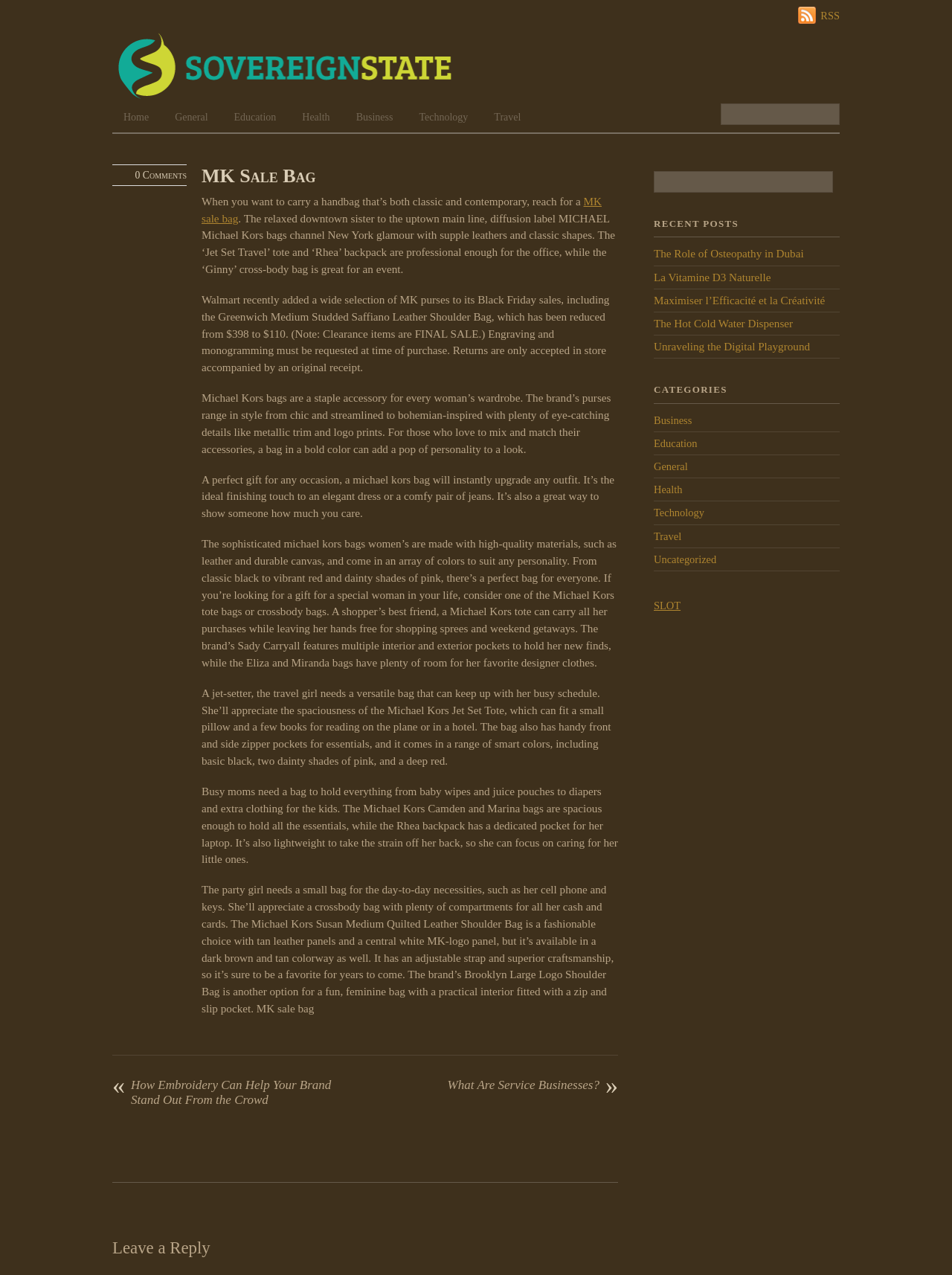What is the purpose of the Michael Kors tote bag?
Refer to the image and respond with a one-word or short-phrase answer.

Carrying purchases